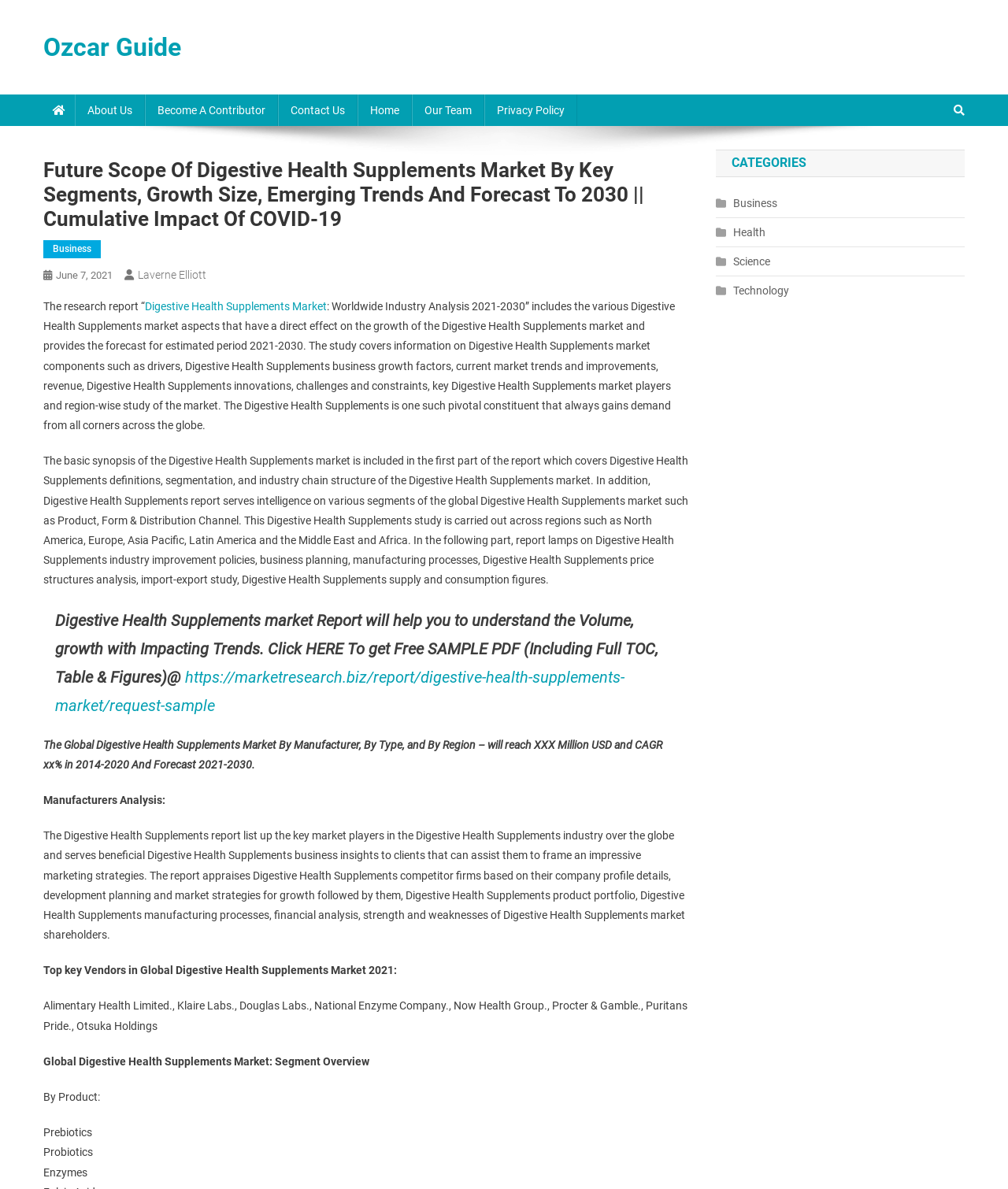Give a short answer using one word or phrase for the question:
What is the name of the report discussed on this webpage?

Digestive Health Supplements Market